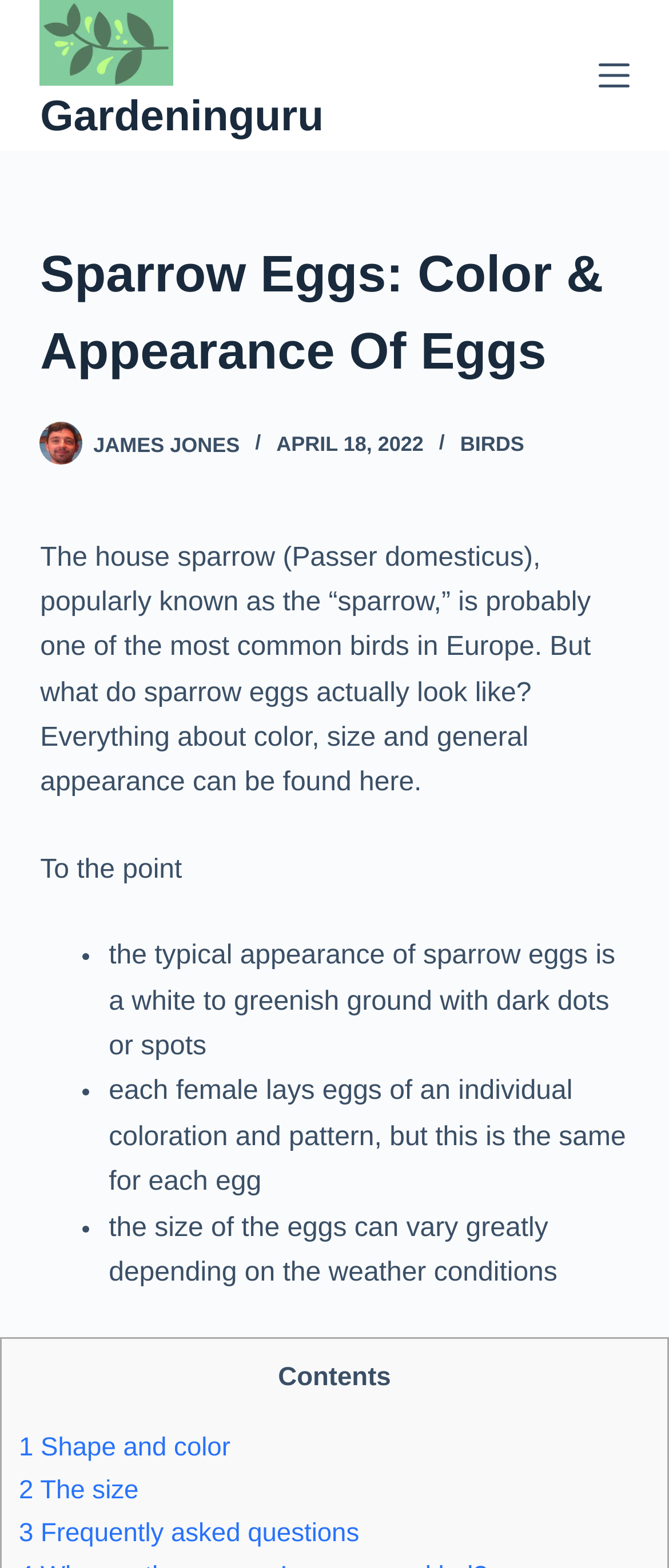Give a one-word or one-phrase response to the question:
When was the article published?

APRIL 18, 2022